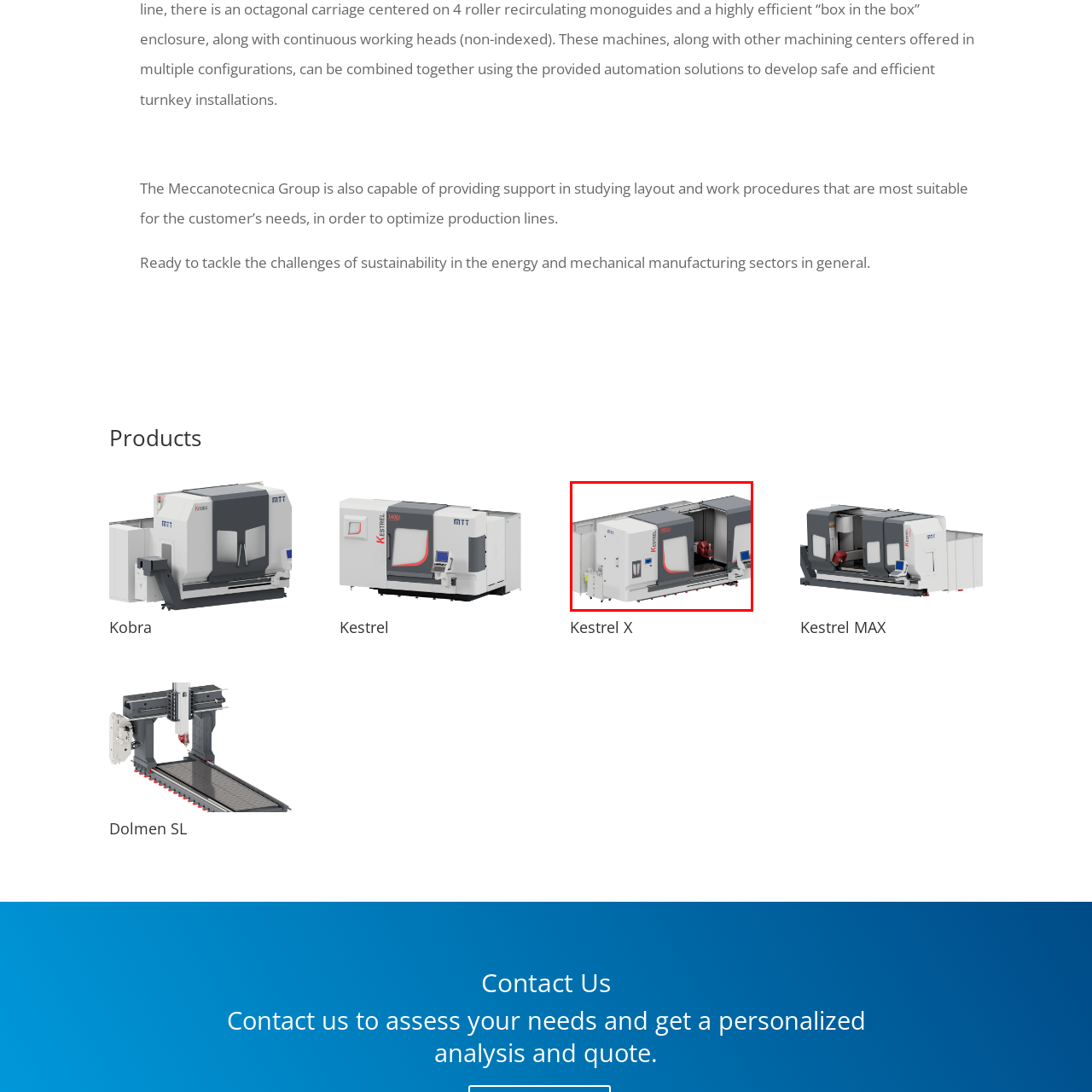Offer a detailed description of the content within the red-framed image.

The image showcases the Kestrel X, a state-of-the-art machine from the Meccanotecnica Group, highlighting its advanced design and features tailored for precision engineering. The Kestrel X is equipped with cutting-edge technology, enhancing productivity and efficiency in manufacturing processes. Its distinctive gray and white exterior contrasts with the vibrant red interior components, emphasizing both functionality and modern aesthetics. This machine is designed to optimize production lines, supporting diverse industrial needs and addressing the challenges of sustainability in the mechanical manufacturing sector.